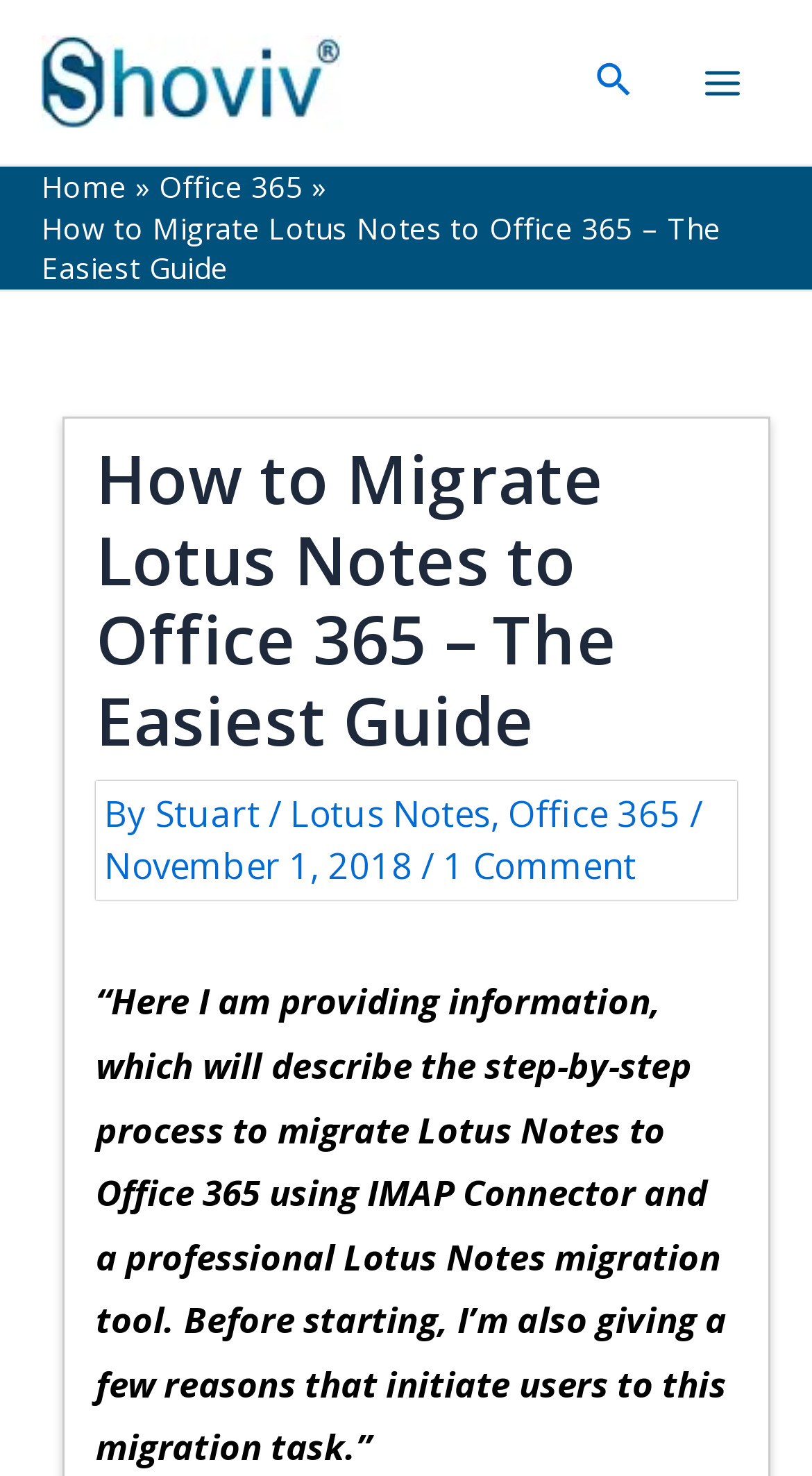Please identify the bounding box coordinates for the region that you need to click to follow this instruction: "Open the main menu".

[0.832, 0.024, 0.949, 0.088]